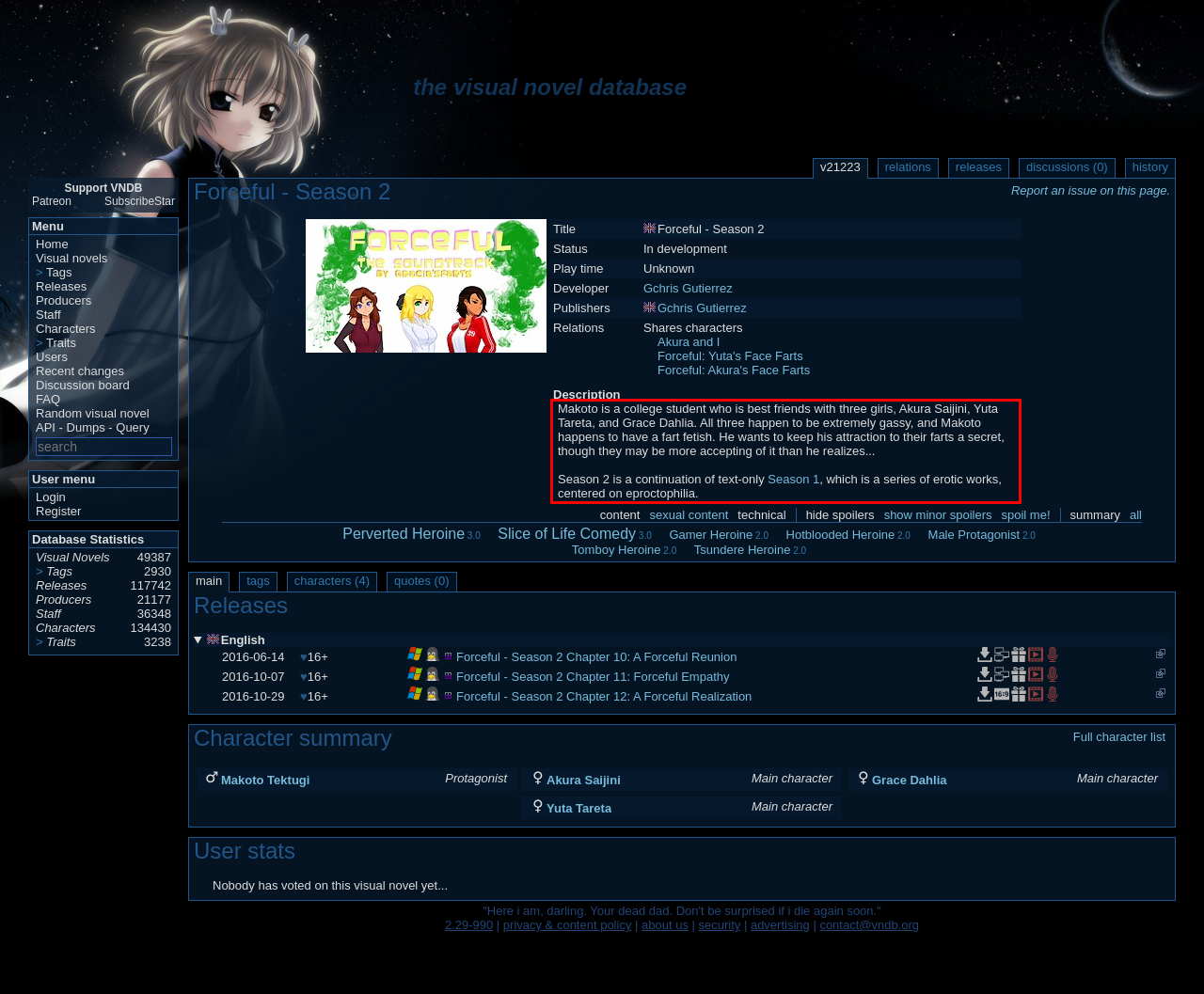Using the provided screenshot of a webpage, recognize the text inside the red rectangle bounding box by performing OCR.

Makoto is a college student who is best friends with three girls, Akura Saijini, Yuta Tareta, and Grace Dahlia. All three happen to be extremely gassy, and Makoto happens to have a fart fetish. He wants to keep his attraction to their farts a secret, though they may be more accepting of it than he realizes... Season 2 is a continuation of text-only Season 1, which is a series of erotic works, centered on eproctophilia.